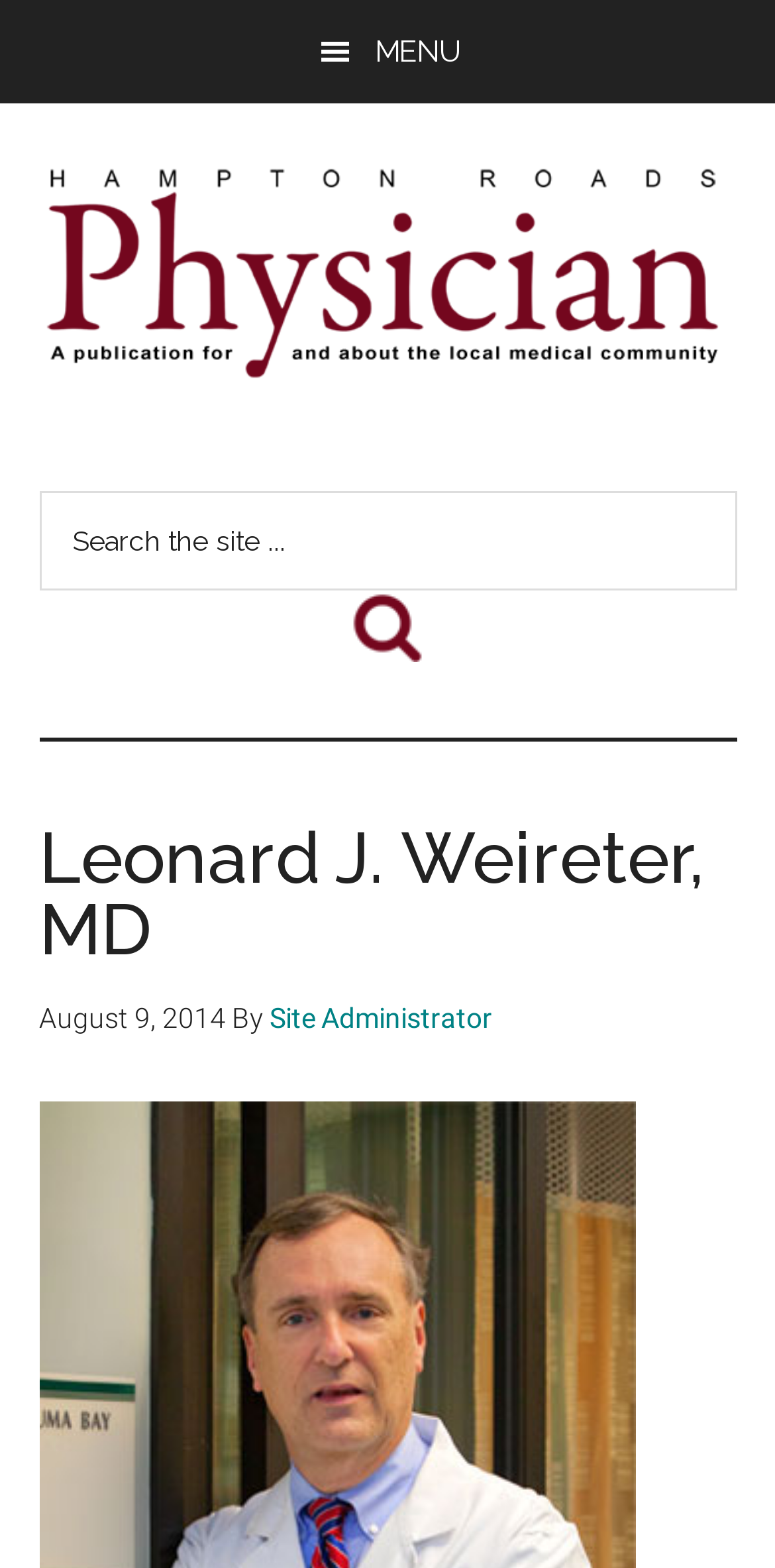Reply to the question with a single word or phrase:
What is the name of the publication?

Hampton Roads Physician